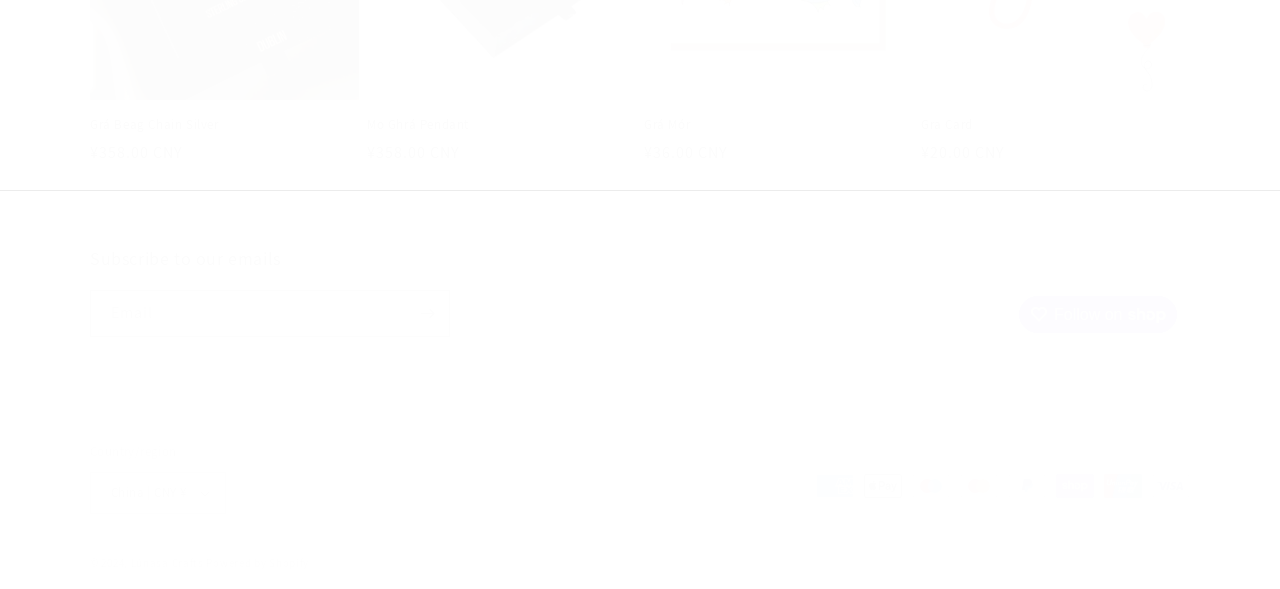Please identify the bounding box coordinates of the area that needs to be clicked to follow this instruction: "Read about information seeking".

None